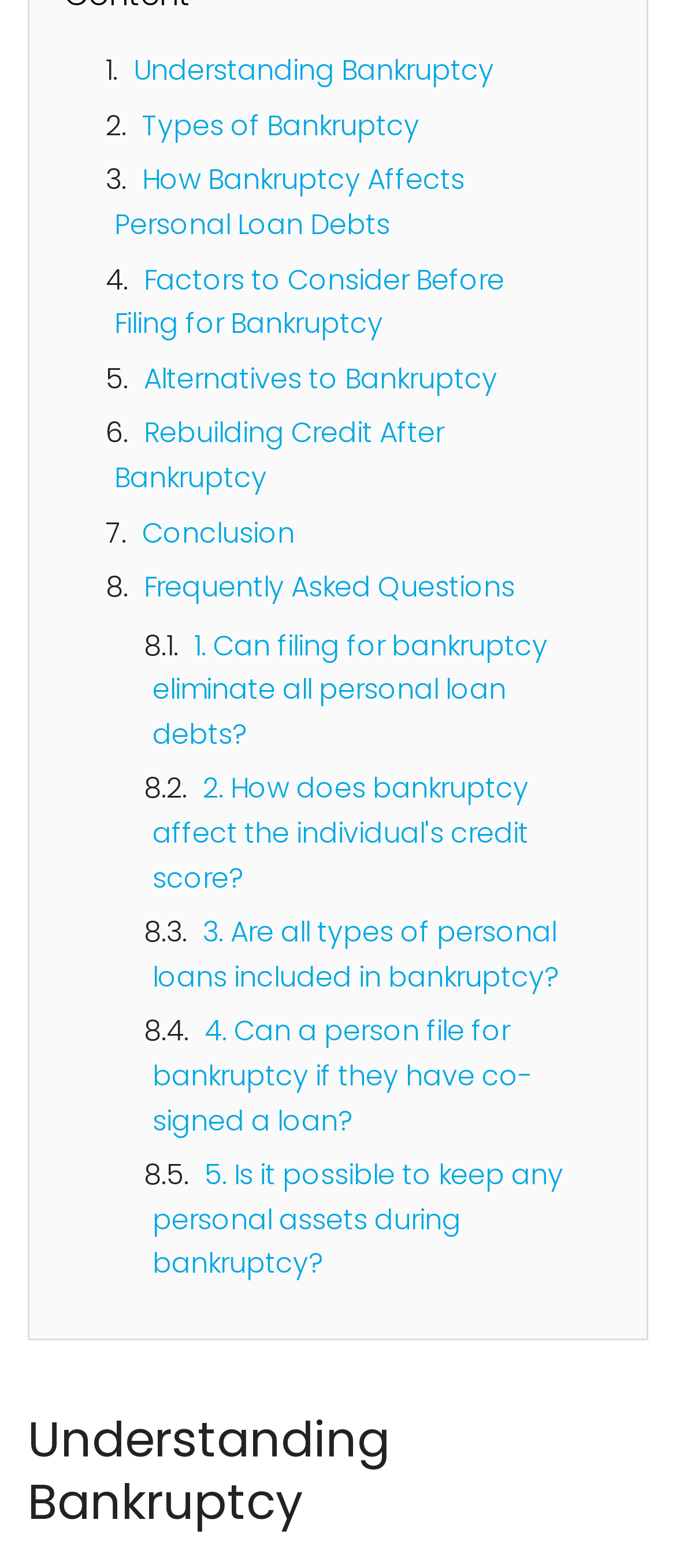Find the bounding box coordinates for the UI element whose description is: "Rebuilding Credit After Bankruptcy". The coordinates should be four float numbers between 0 and 1, in the format [left, top, right, bottom].

[0.169, 0.264, 0.656, 0.317]